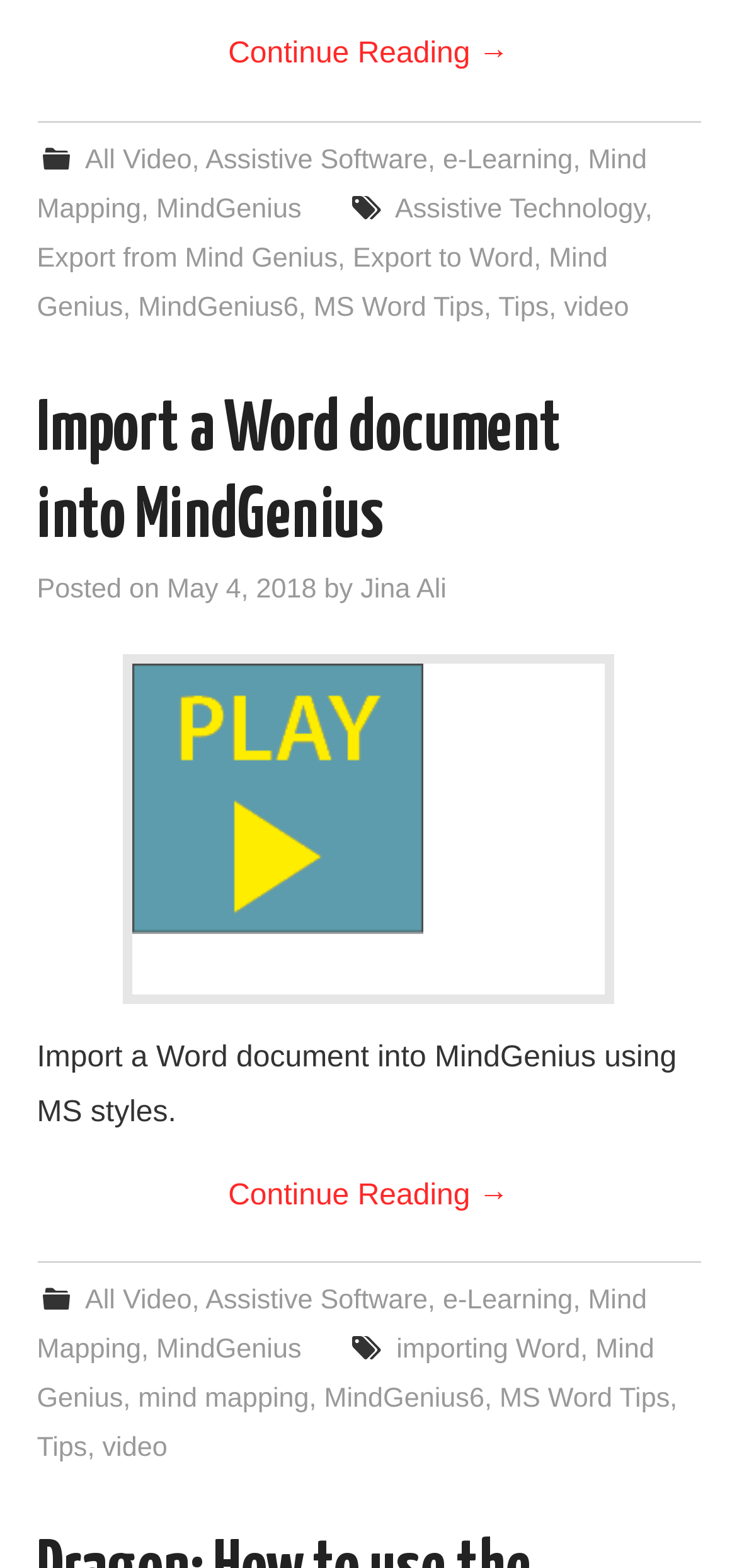Answer the question briefly using a single word or phrase: 
What is the topic of the article?

Importing Word document into MindGenius